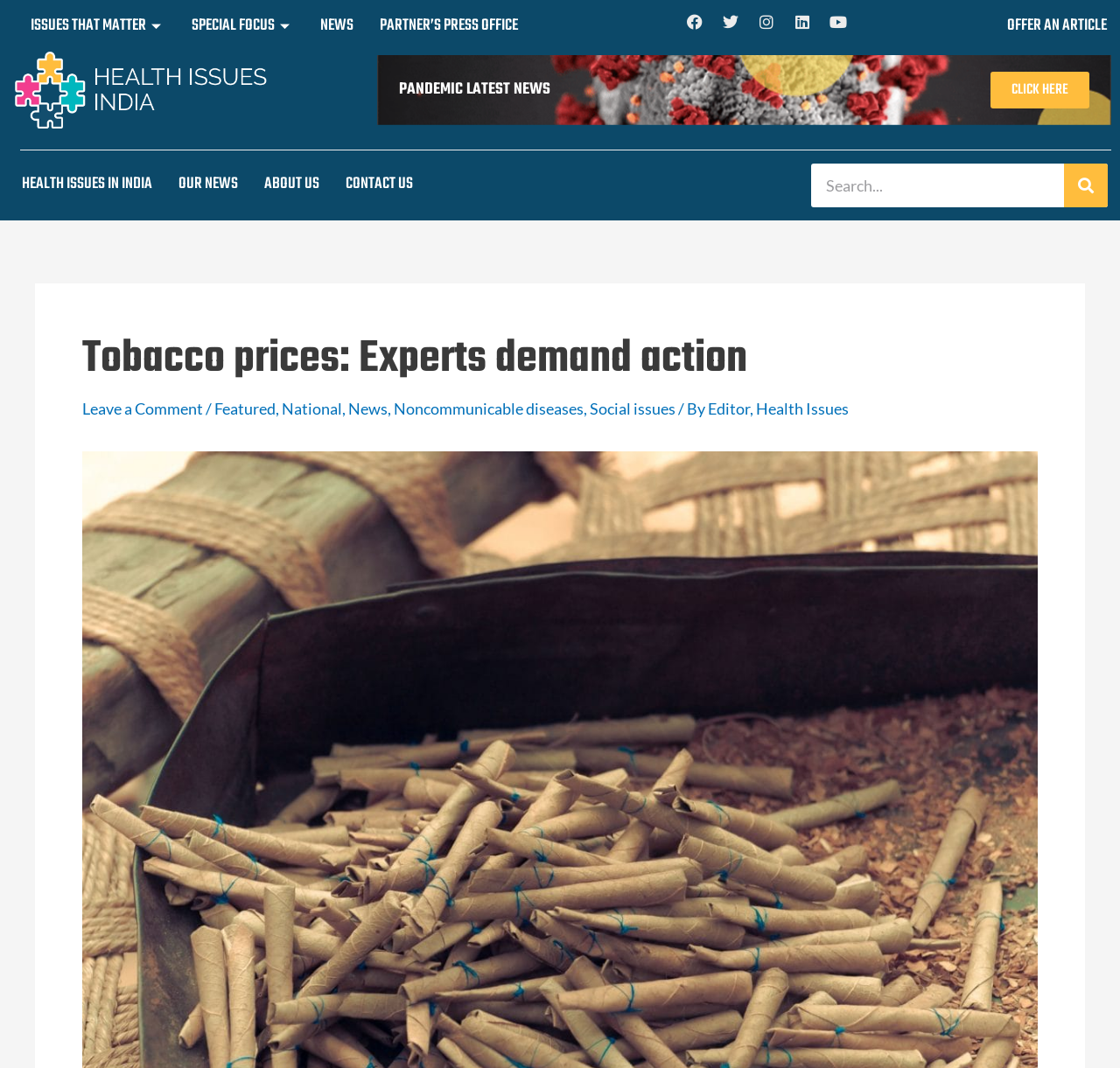Locate the bounding box coordinates of the element that should be clicked to execute the following instruction: "View the 'RECENT POSTS'".

None